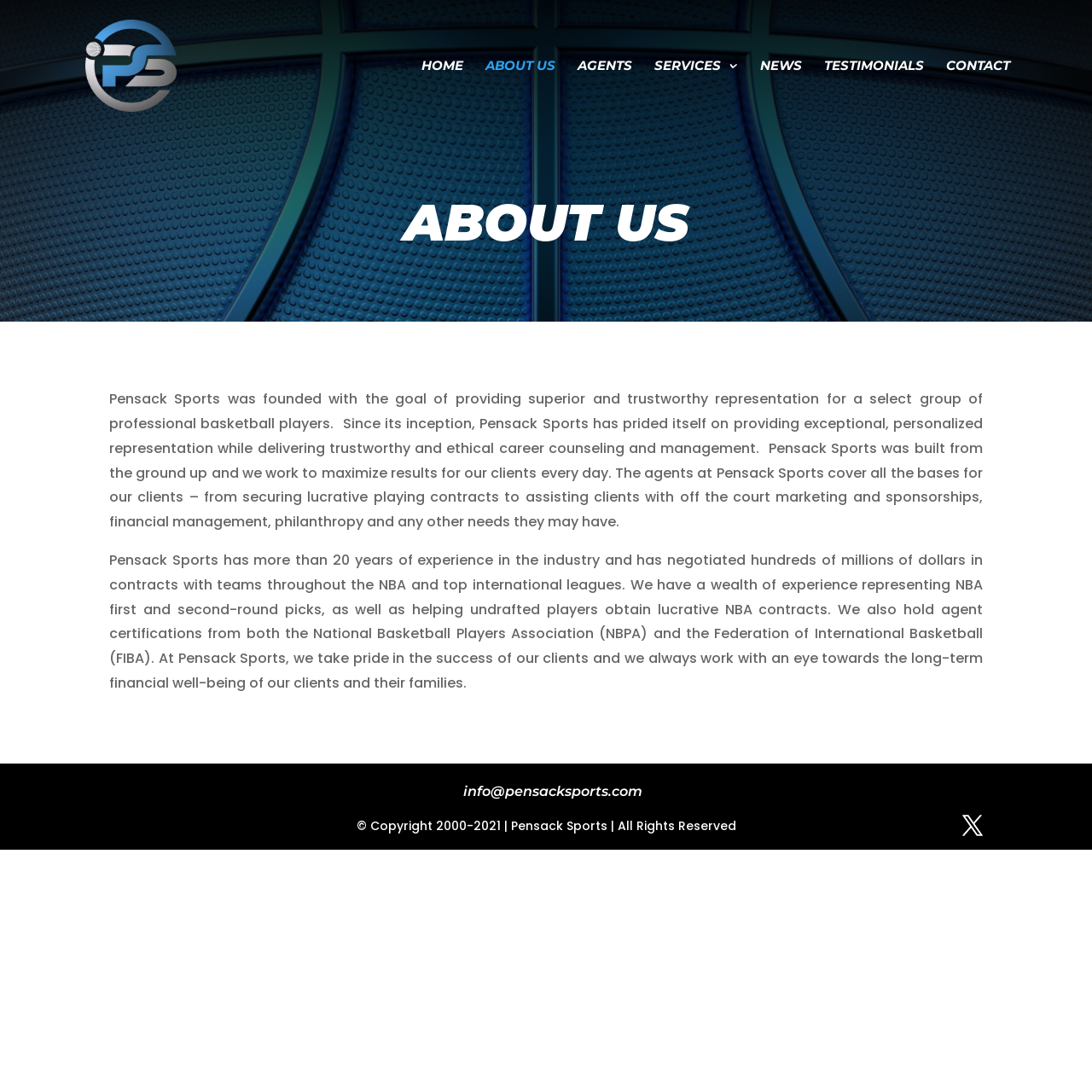Identify the bounding box for the given UI element using the description provided. Coordinates should be in the format (top-left x, top-left y, bottom-right x, bottom-right y) and must be between 0 and 1. Here is the description: Testimonials

[0.755, 0.055, 0.846, 0.12]